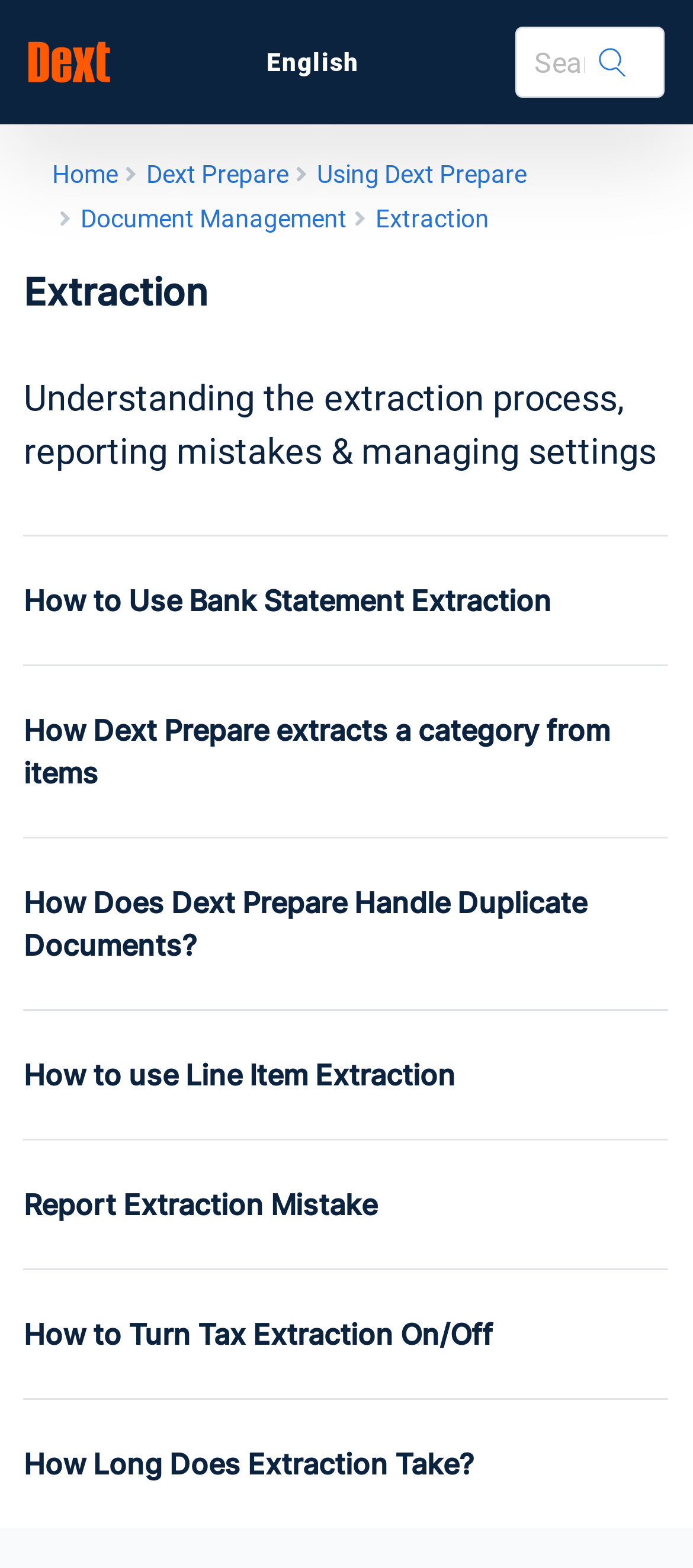How many images are there in the top navigation bar?
Please analyze the image and answer the question with as much detail as possible.

I examined the top navigation bar and found two images, one next to the 'Home' link and another next to the 'English' link. These images are likely to be icons or logos.